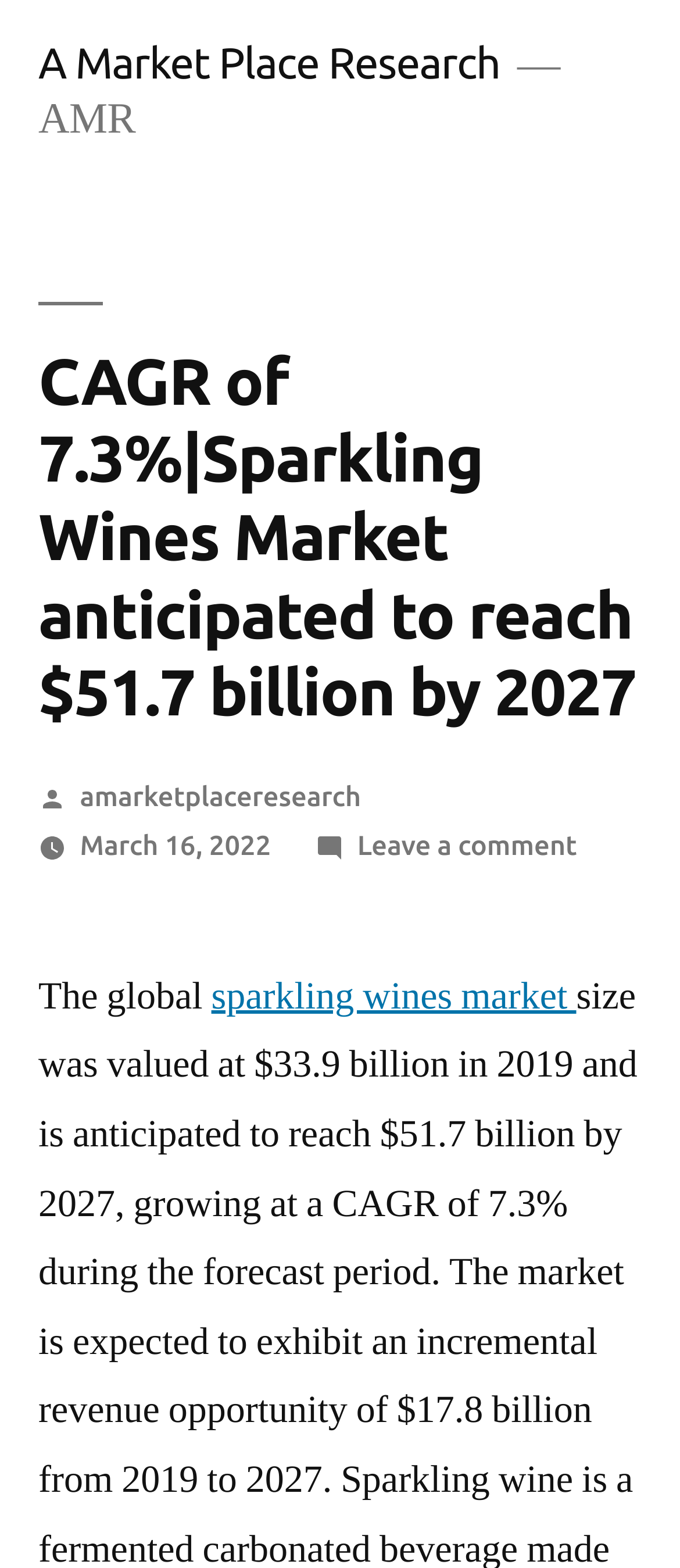Find the bounding box coordinates for the HTML element described in this sentence: "A Market Place Research". Provide the coordinates as four float numbers between 0 and 1, in the format [left, top, right, bottom].

[0.056, 0.024, 0.735, 0.056]